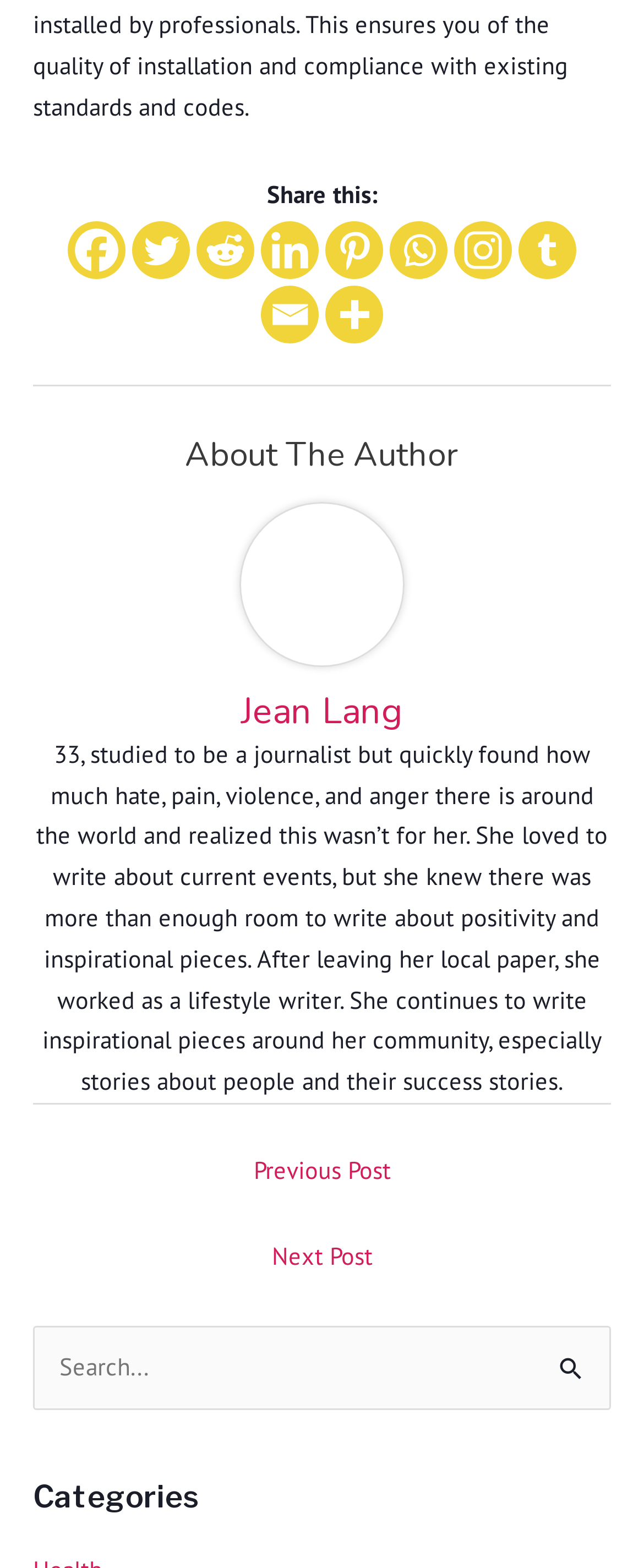Pinpoint the bounding box coordinates of the clickable area necessary to execute the following instruction: "Read about the author". The coordinates should be given as four float numbers between 0 and 1, namely [left, top, right, bottom].

[0.051, 0.277, 0.949, 0.305]